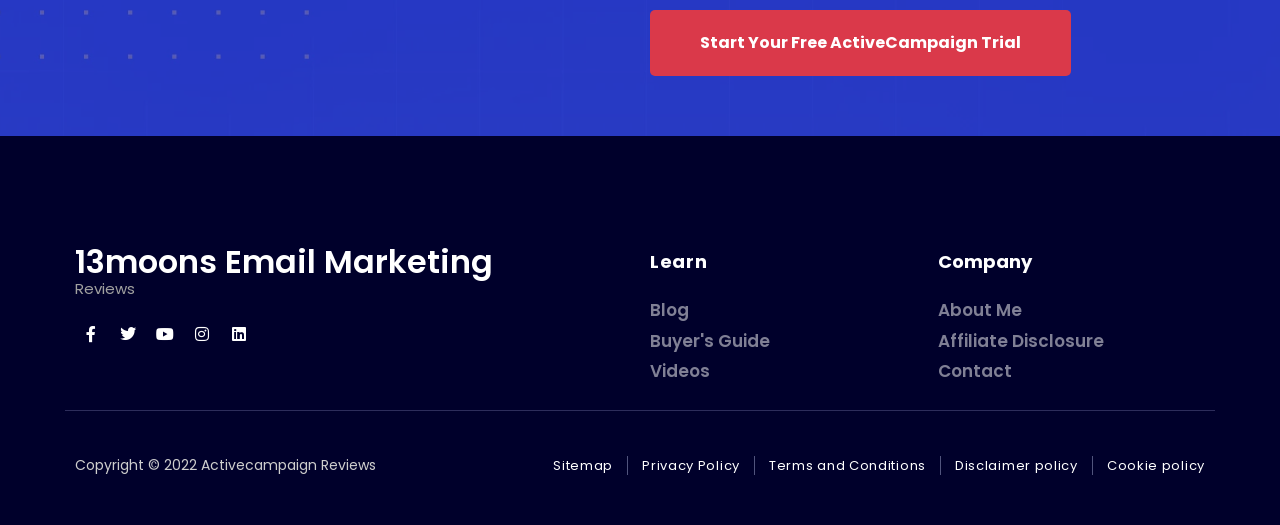Identify the bounding box coordinates of the clickable region necessary to fulfill the following instruction: "Start your free ActiveCampaign trial". The bounding box coordinates should be four float numbers between 0 and 1, i.e., [left, top, right, bottom].

[0.508, 0.019, 0.837, 0.145]